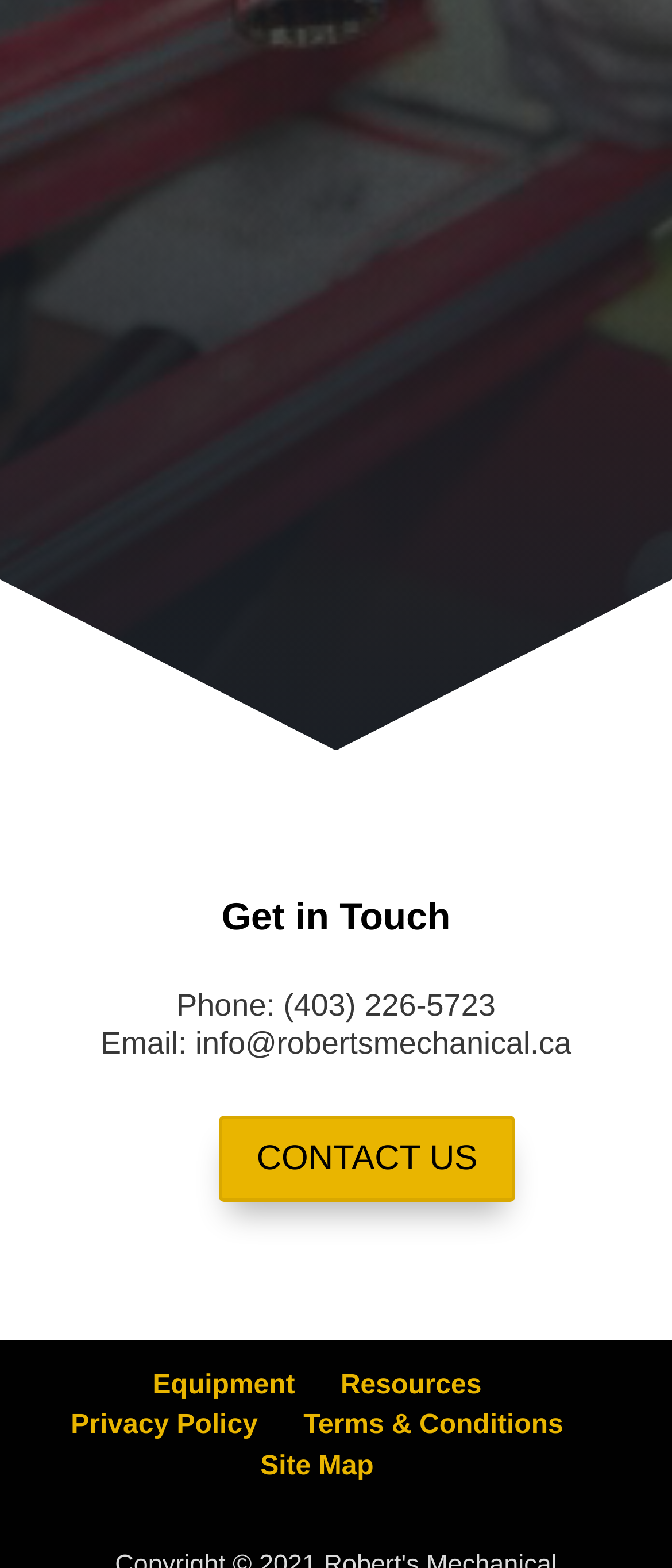What is the email address mentioned?
Using the information from the image, answer the question thoroughly.

I found a StaticText element with the text 'Email: info@robertsmechanical.ca' which suggests that this is the email address mentioned on the webpage.